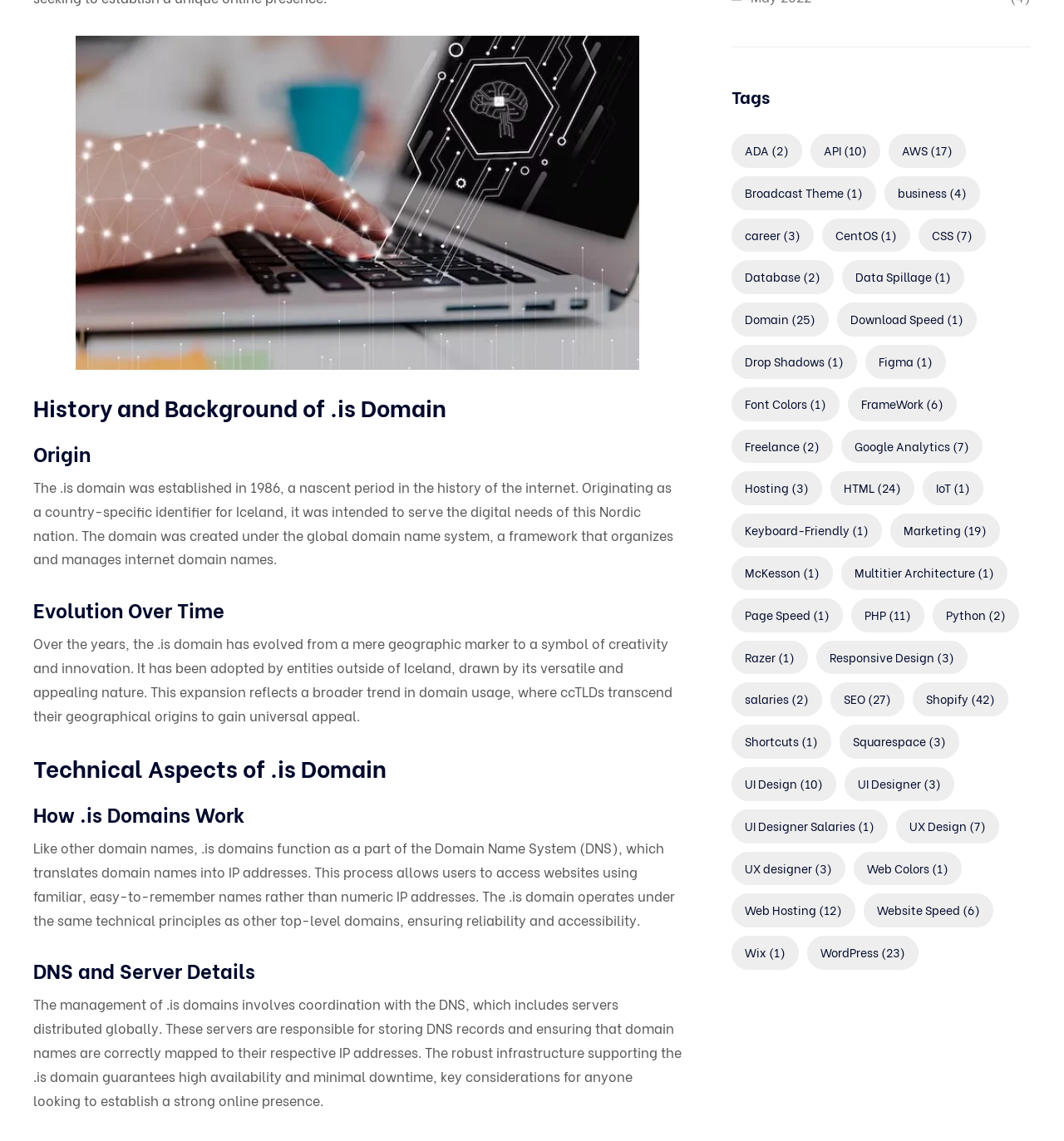What is the history of .is domain?
Refer to the image and answer the question using a single word or phrase.

Established in 1986